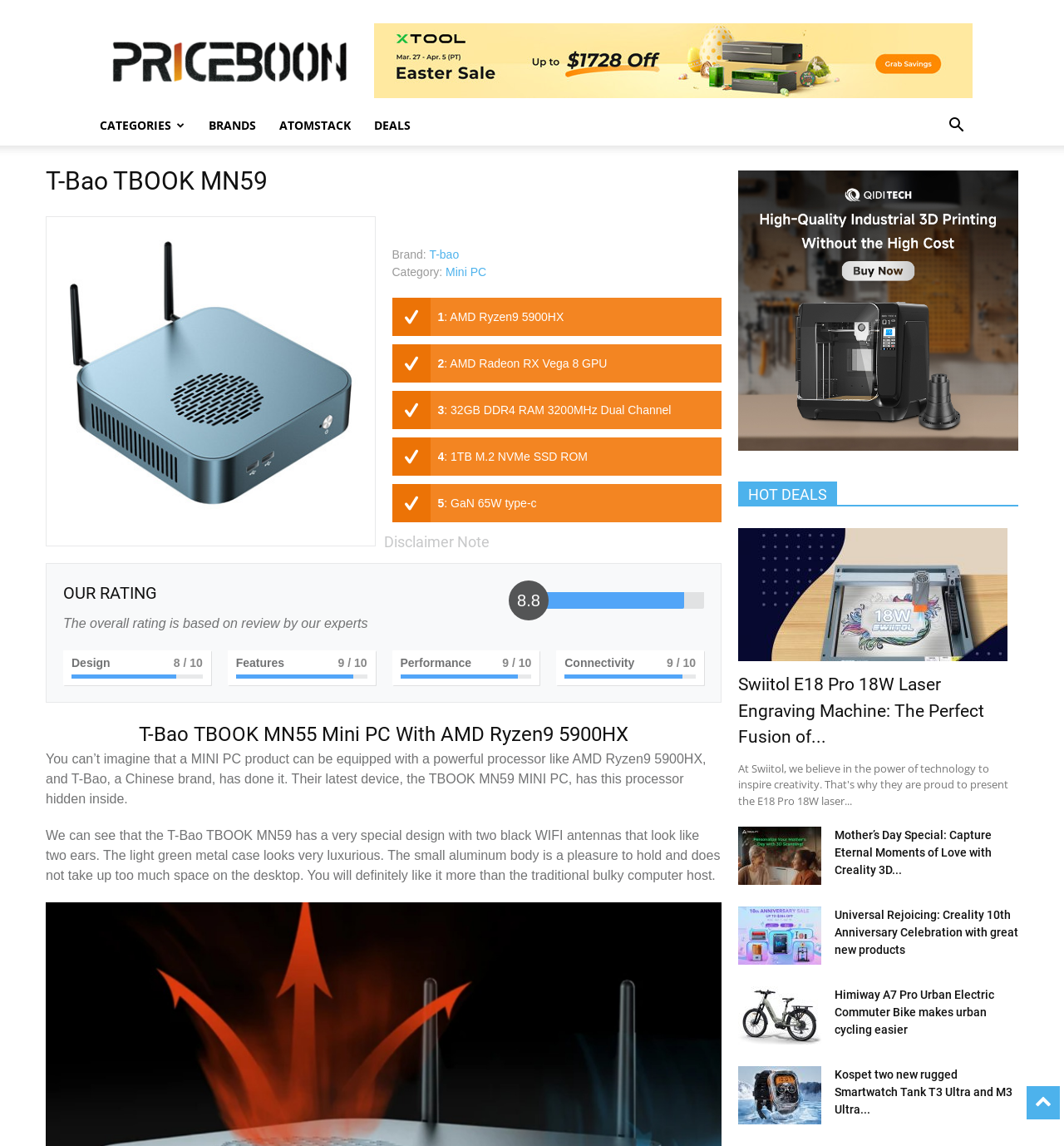Determine and generate the text content of the webpage's headline.

T-Bao TBOOK MN59